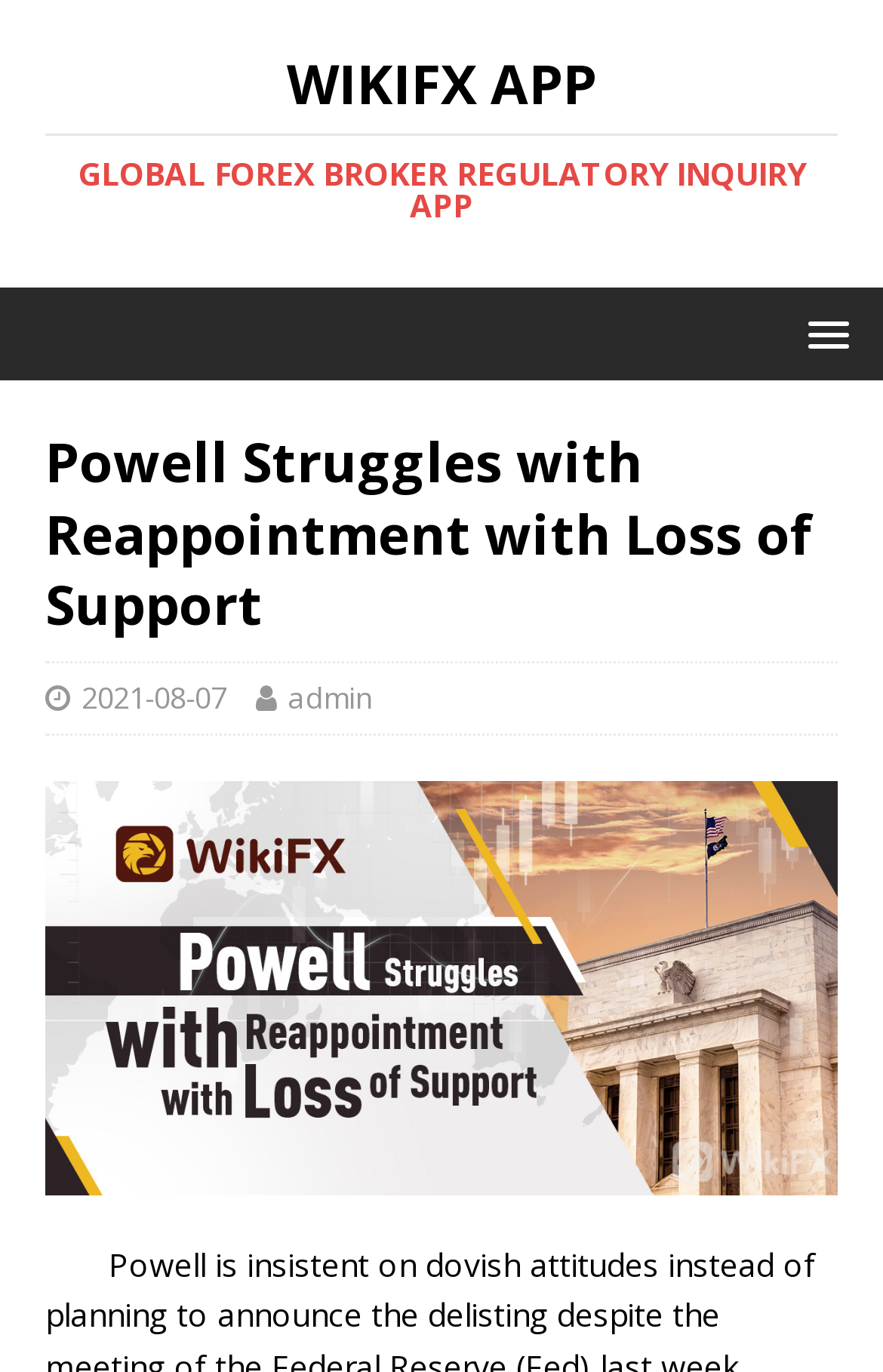Is there an image on the webpage?
Based on the content of the image, thoroughly explain and answer the question.

There is an image on the webpage, which is located below the main heading and the author's information. The image is of Powell, and it takes up a significant portion of the webpage.